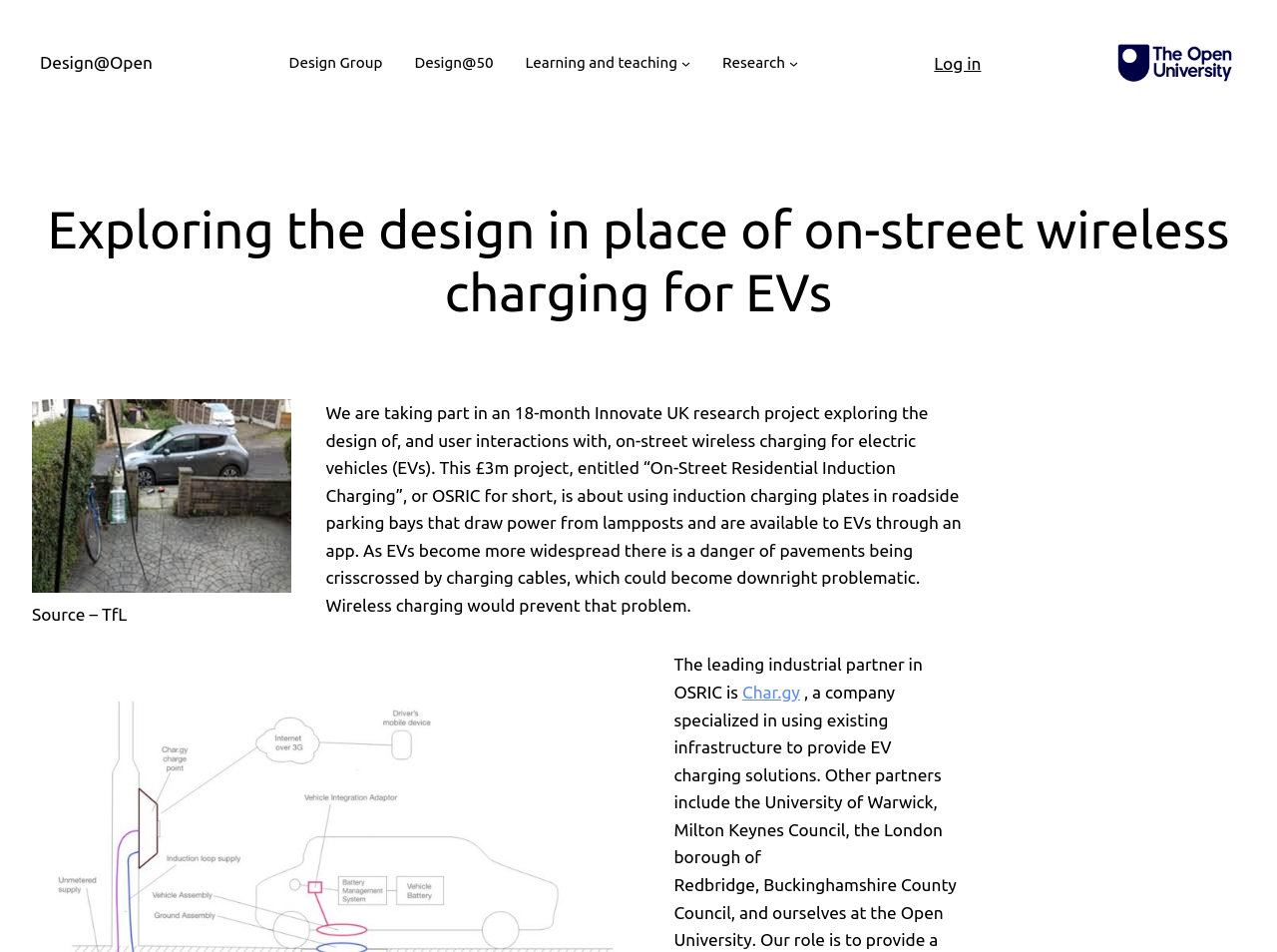Respond with a single word or short phrase to the following question: 
Who is the leading industrial partner in OSRIC?

Char.gy